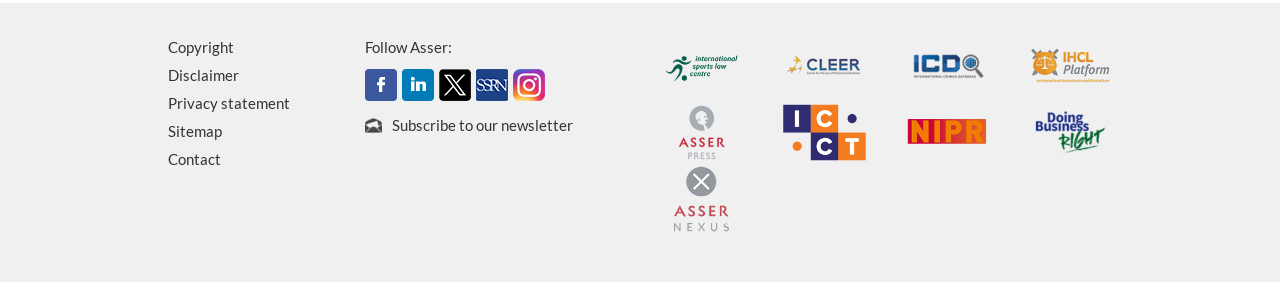Give a succinct answer to this question in a single word or phrase: 
How many social media links are there?

5